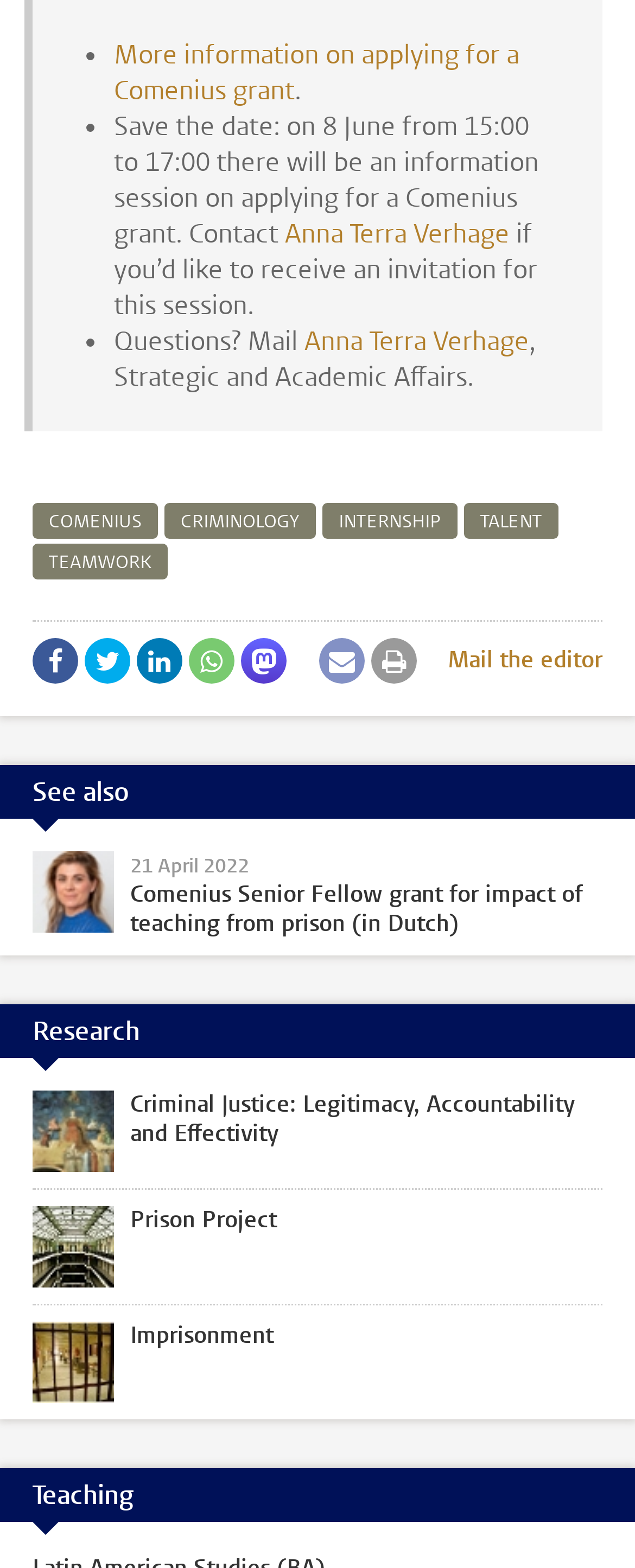Show the bounding box coordinates of the element that should be clicked to complete the task: "Mail Anna Terra Verhage".

[0.479, 0.207, 0.833, 0.229]